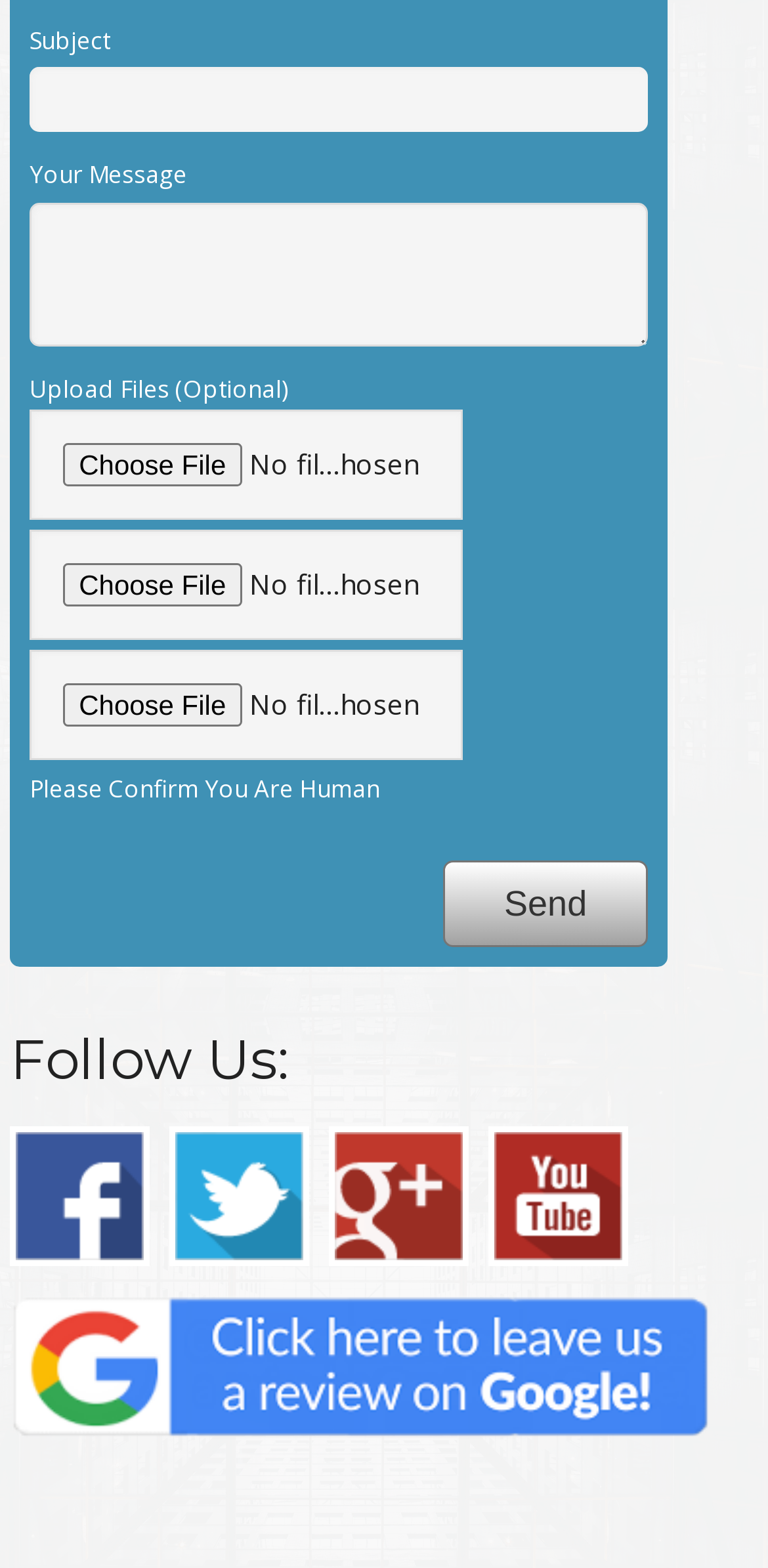Locate the bounding box coordinates of the element that should be clicked to execute the following instruction: "Send the message".

[0.577, 0.548, 0.844, 0.604]